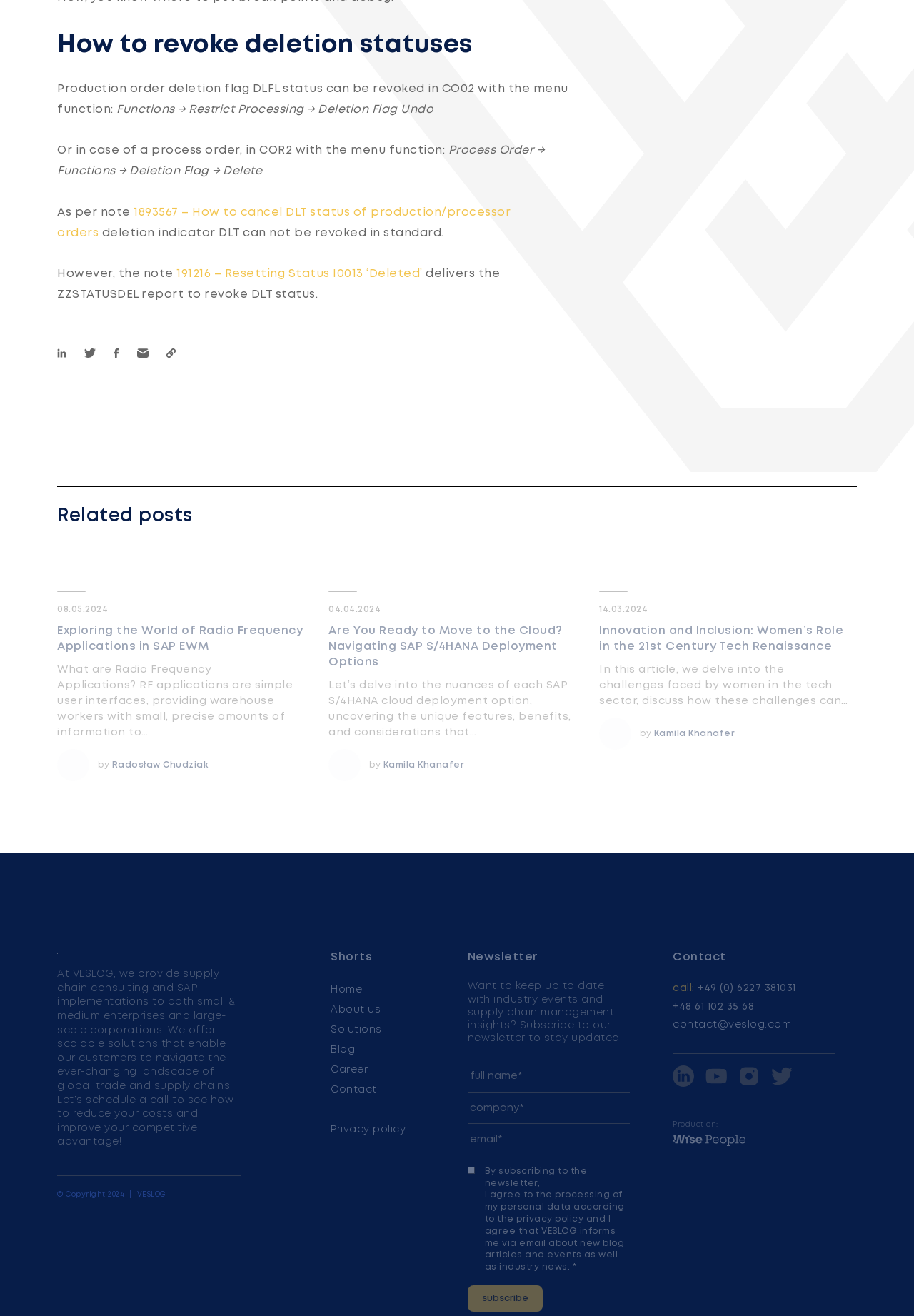Give the bounding box coordinates for the element described by: "+48 61 102 35 68".

[0.736, 0.758, 0.825, 0.772]